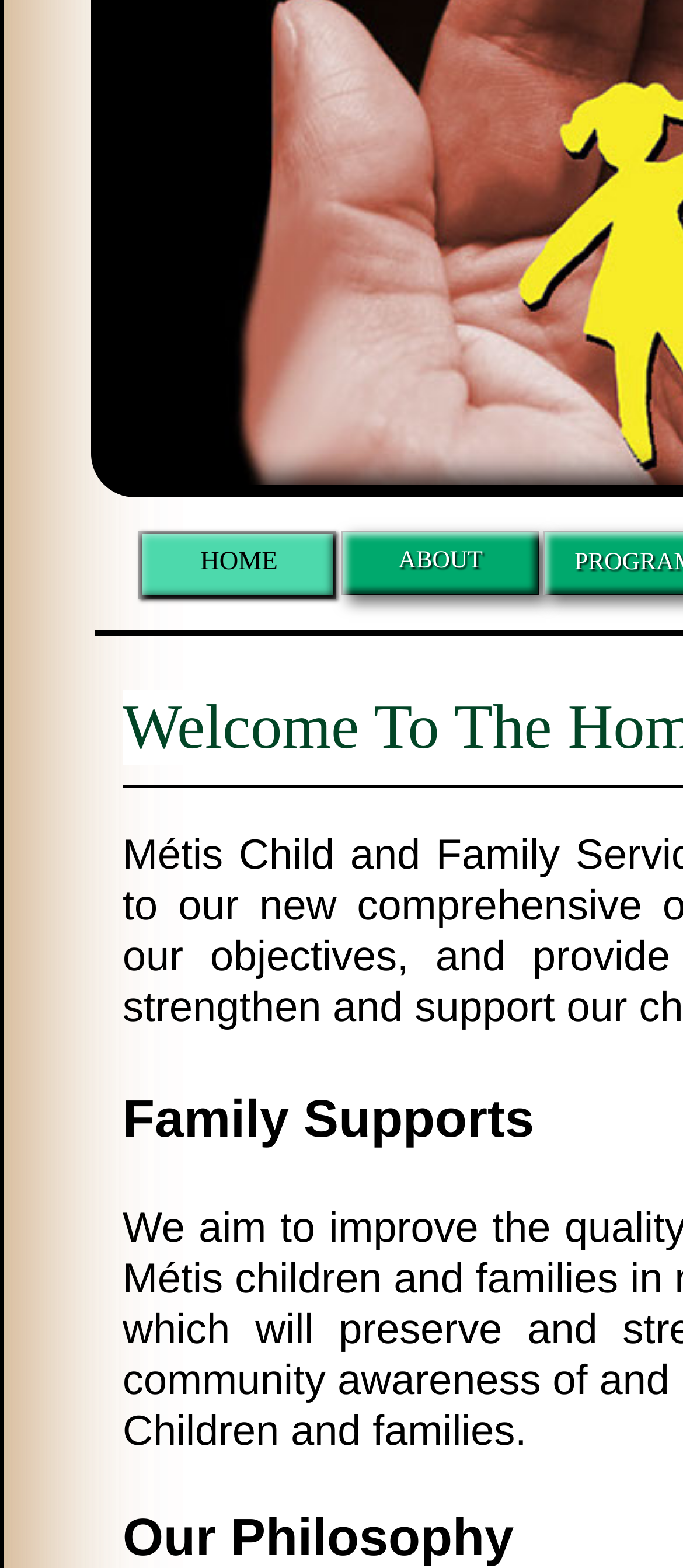Based on the element description: "aria-label="Open search"", identify the UI element and provide its bounding box coordinates. Use four float numbers between 0 and 1, [left, top, right, bottom].

None